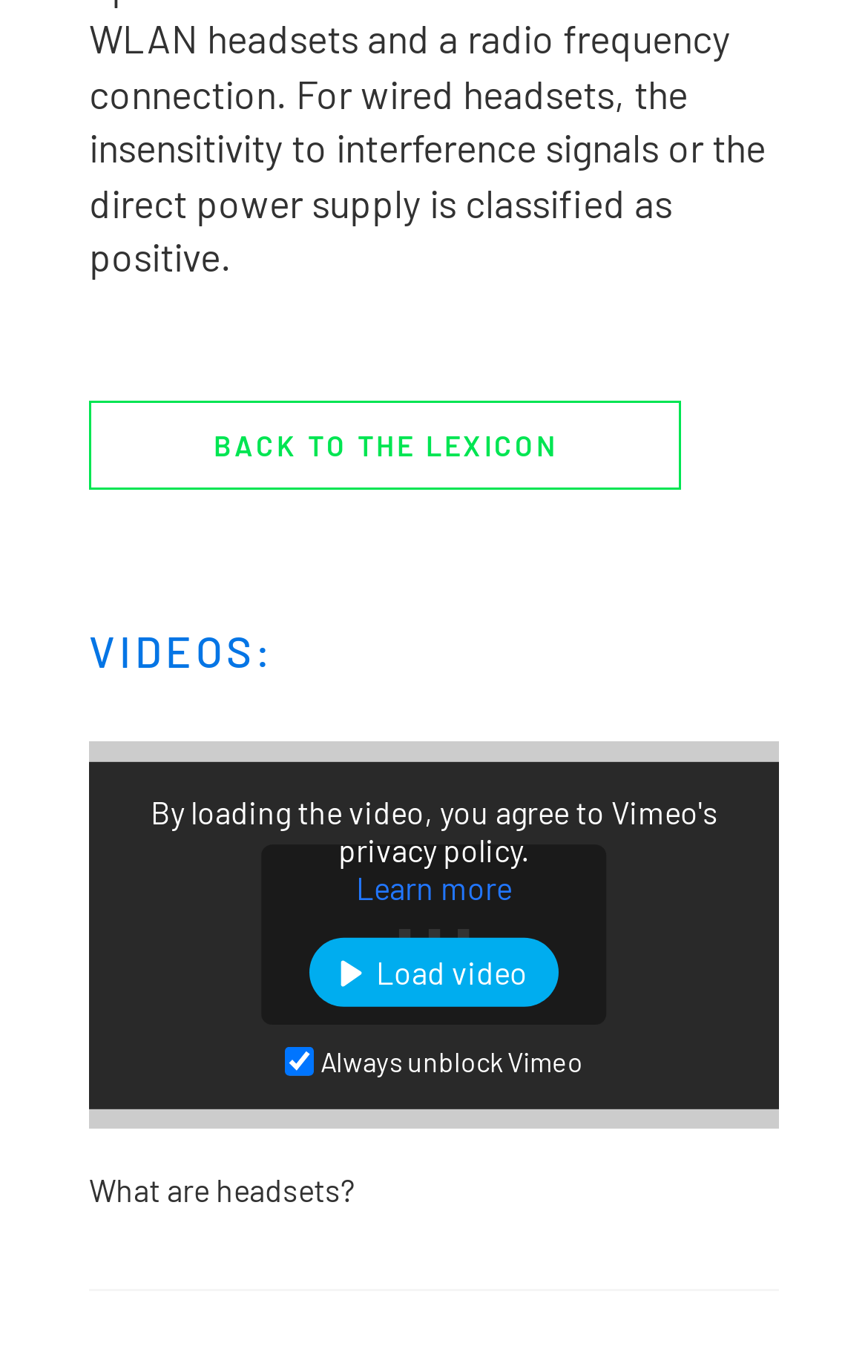For the given element description Back, determine the bounding box coordinates of the UI element. The coordinates should follow the format (top-left x, top-left y, bottom-right x, bottom-right y) and be within the range of 0 to 1.

[0.472, 0.103, 0.528, 0.124]